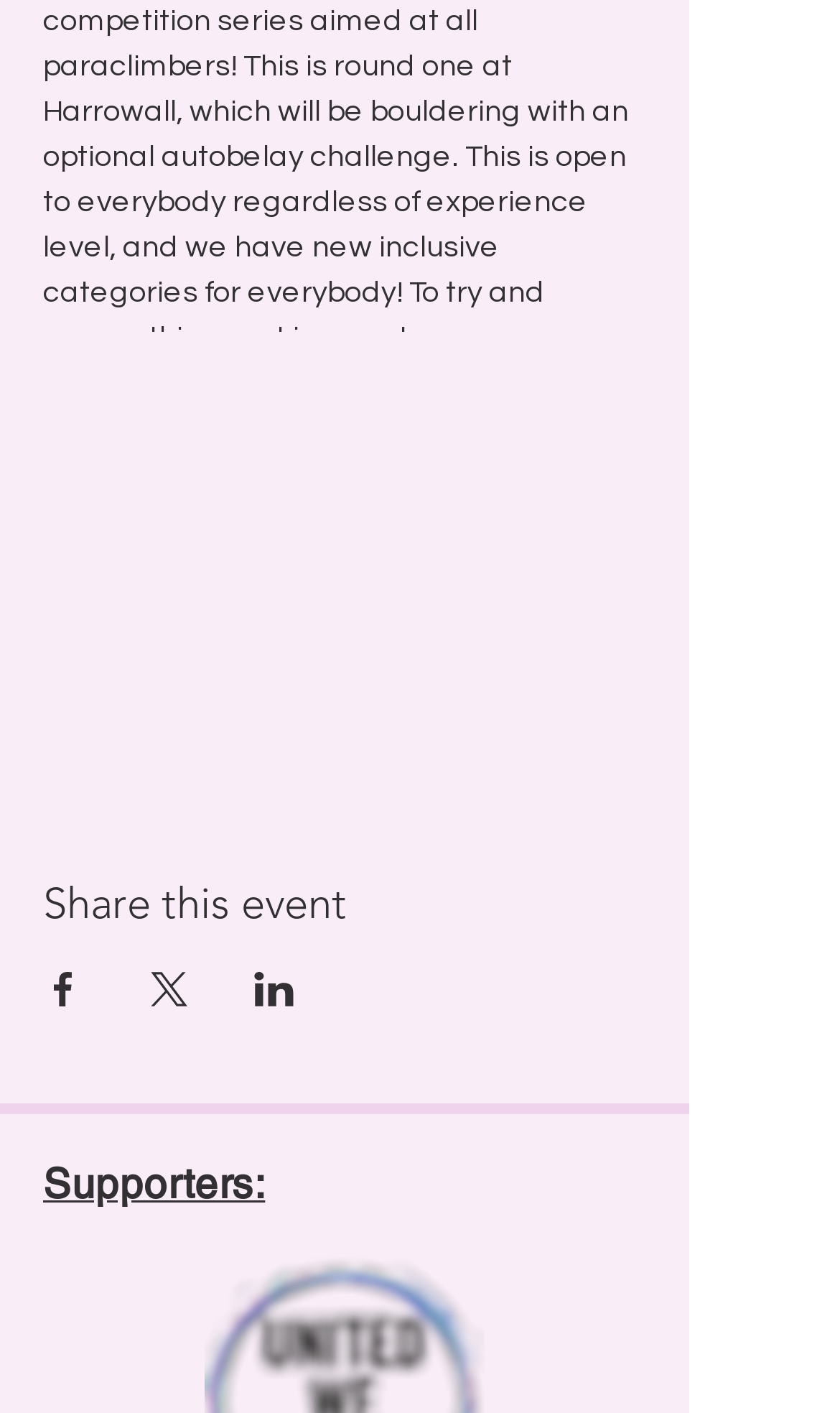Predict the bounding box coordinates for the UI element described as: "parent_node: sousou text". The coordinates should be four float numbers between 0 and 1, presented as [left, top, right, bottom].

None